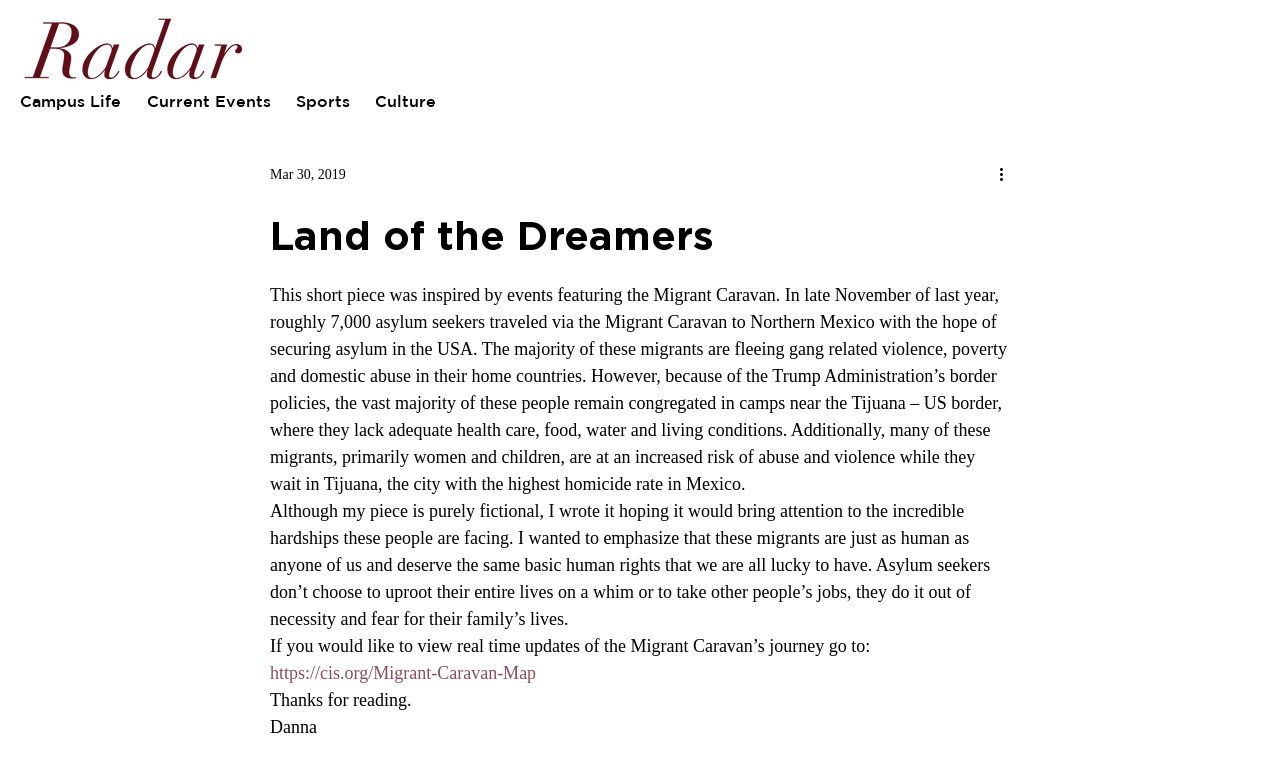Give a detailed account of the webpage.

The webpage is titled "Land of the Dreamers" and features a navigation menu at the top left corner with links to "Campus Life", "Current Events", "Sports", and "Culture". Below the navigation menu, there is a heading with the same title "Land of the Dreamers". 

The main content of the webpage is a short piece of writing, divided into four paragraphs. The first paragraph describes the Migrant Caravan, where roughly 7,000 asylum seekers traveled to Northern Mexico with the hope of securing asylum in the USA. The second paragraph explains the hardships these migrants are facing, including lack of adequate healthcare, food, water, and living conditions, as well as increased risk of abuse and violence. 

The third paragraph is a personal statement from the author, expressing their hope to bring attention to the hardships faced by these migrants and emphasizing their humanity and deserving of basic human rights. The fourth paragraph provides a link to a website for real-time updates on the Migrant Caravan's journey and ends with a thank-you note from the author, Danna.

On the top right corner, there is a Radar wordmark image, and a "More actions" button with an icon. There is also a date "Mar 30, 2019" displayed near the top right corner.